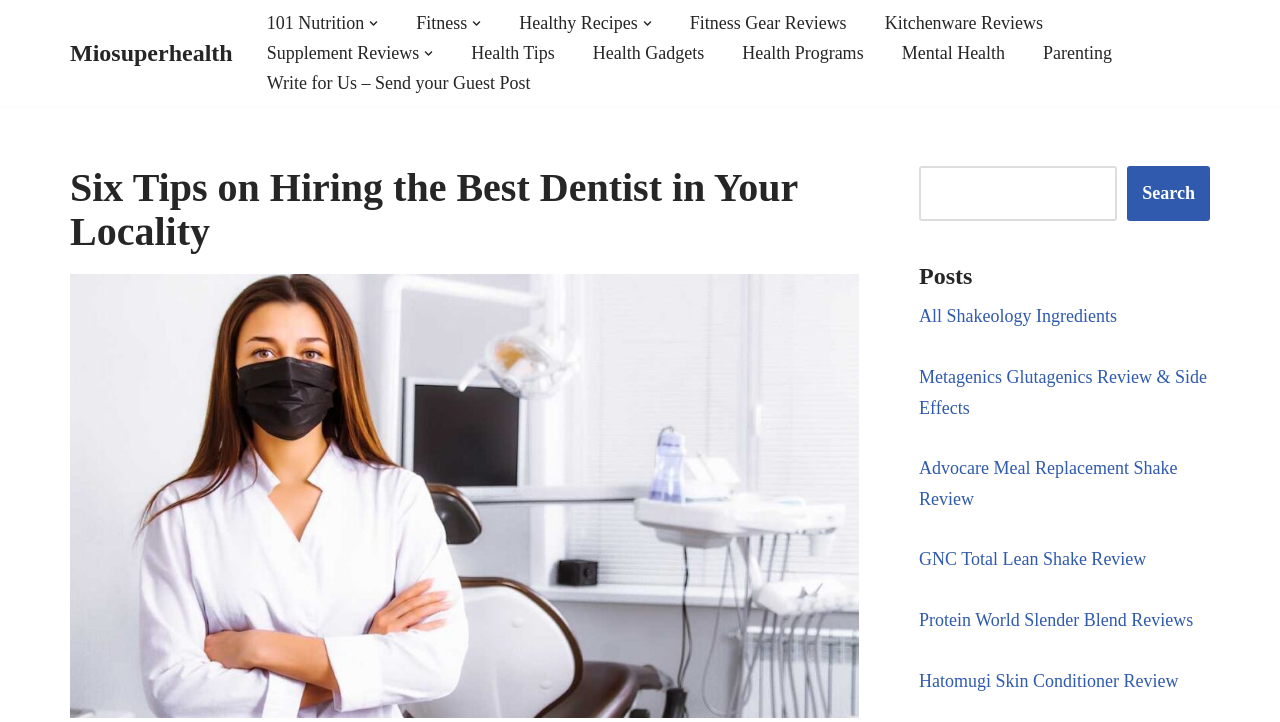What is the text above the search box? Based on the image, give a response in one word or a short phrase.

Posts